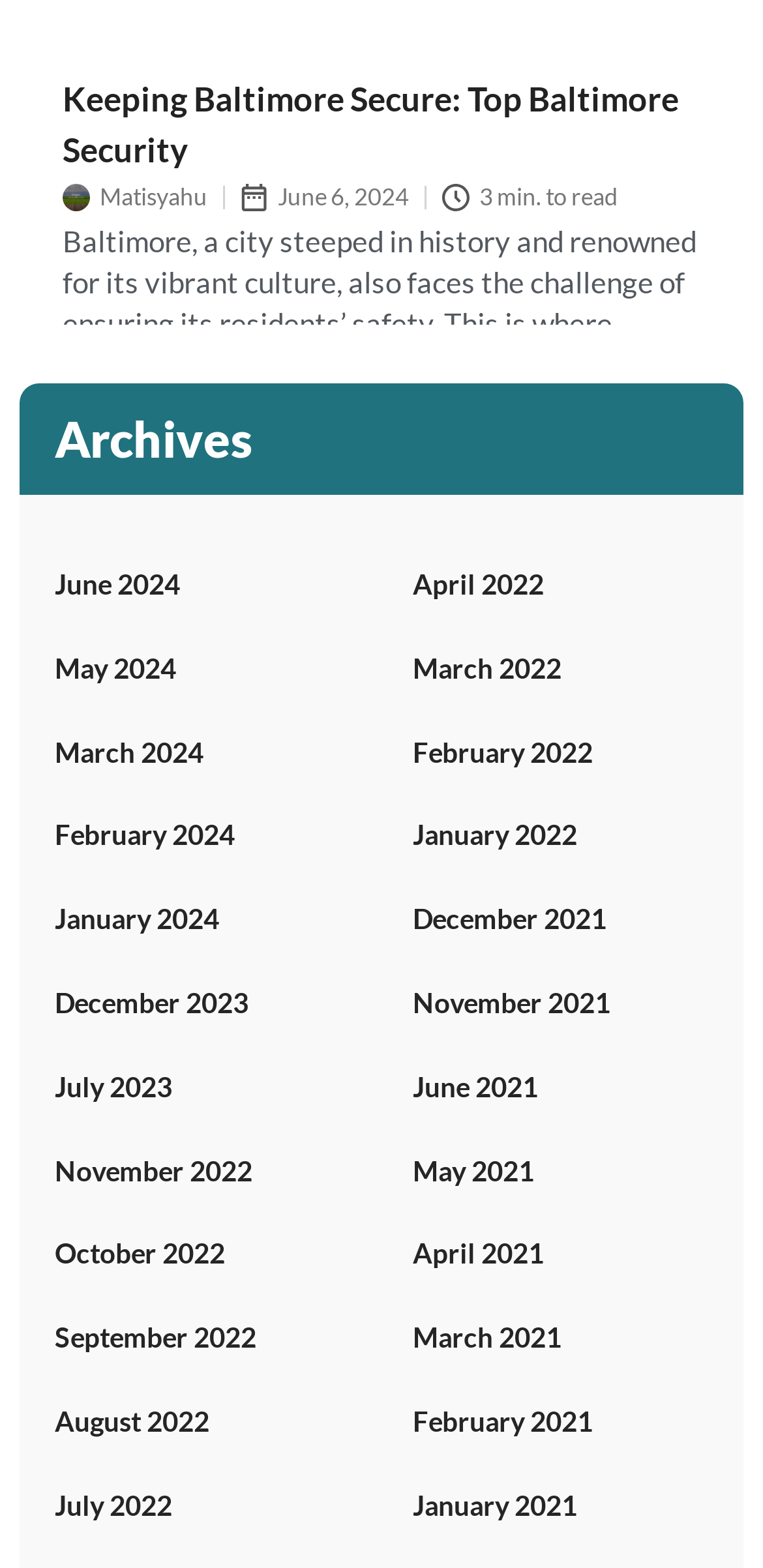What is the main topic of this webpage?
Deliver a detailed and extensive answer to the question.

Based on the multiple headings and content on the webpage, it appears that the main topic is related to security in Baltimore, including private security companies and services.